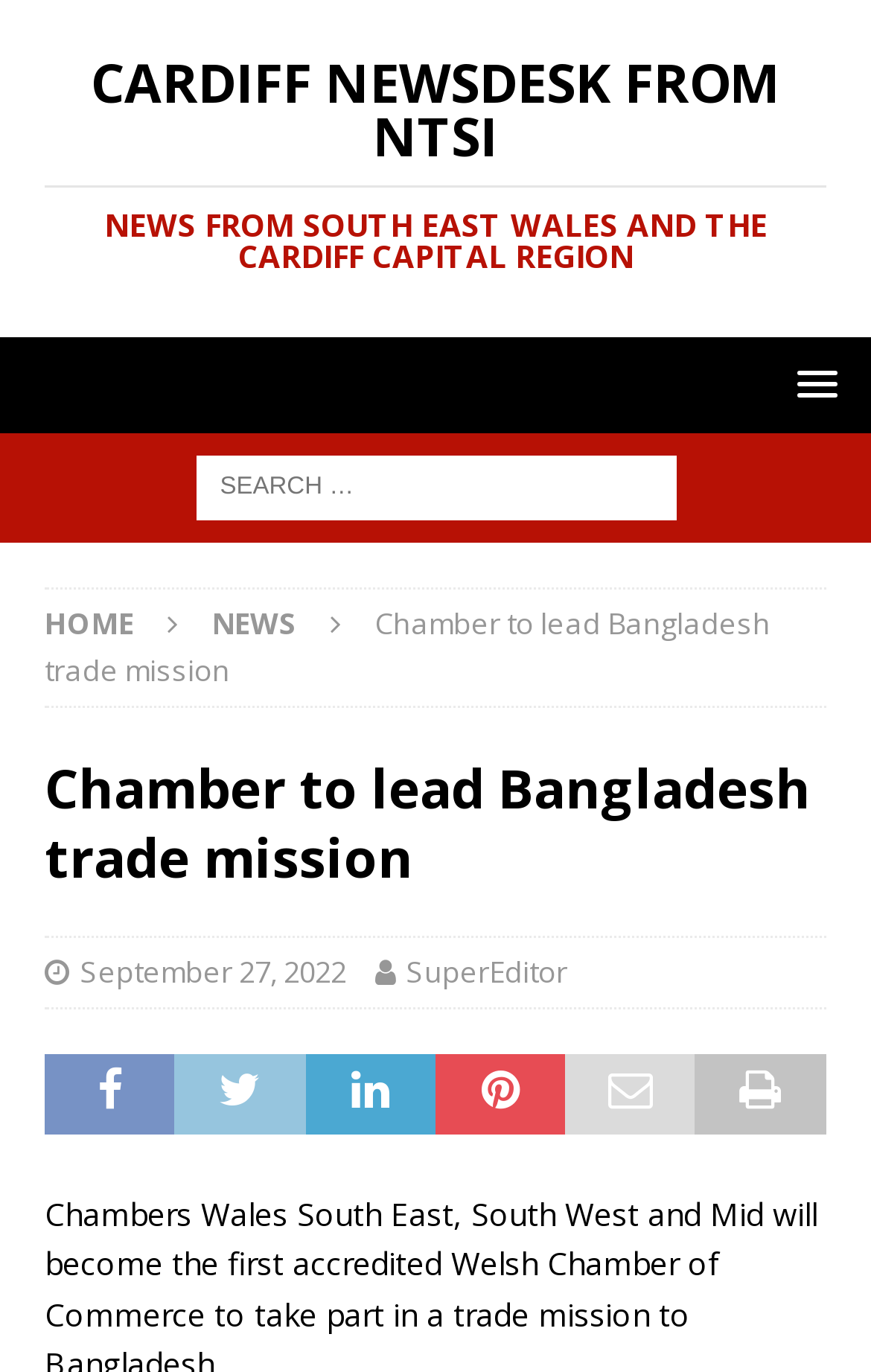Please reply with a single word or brief phrase to the question: 
Who is the author of the news article?

SuperEditor